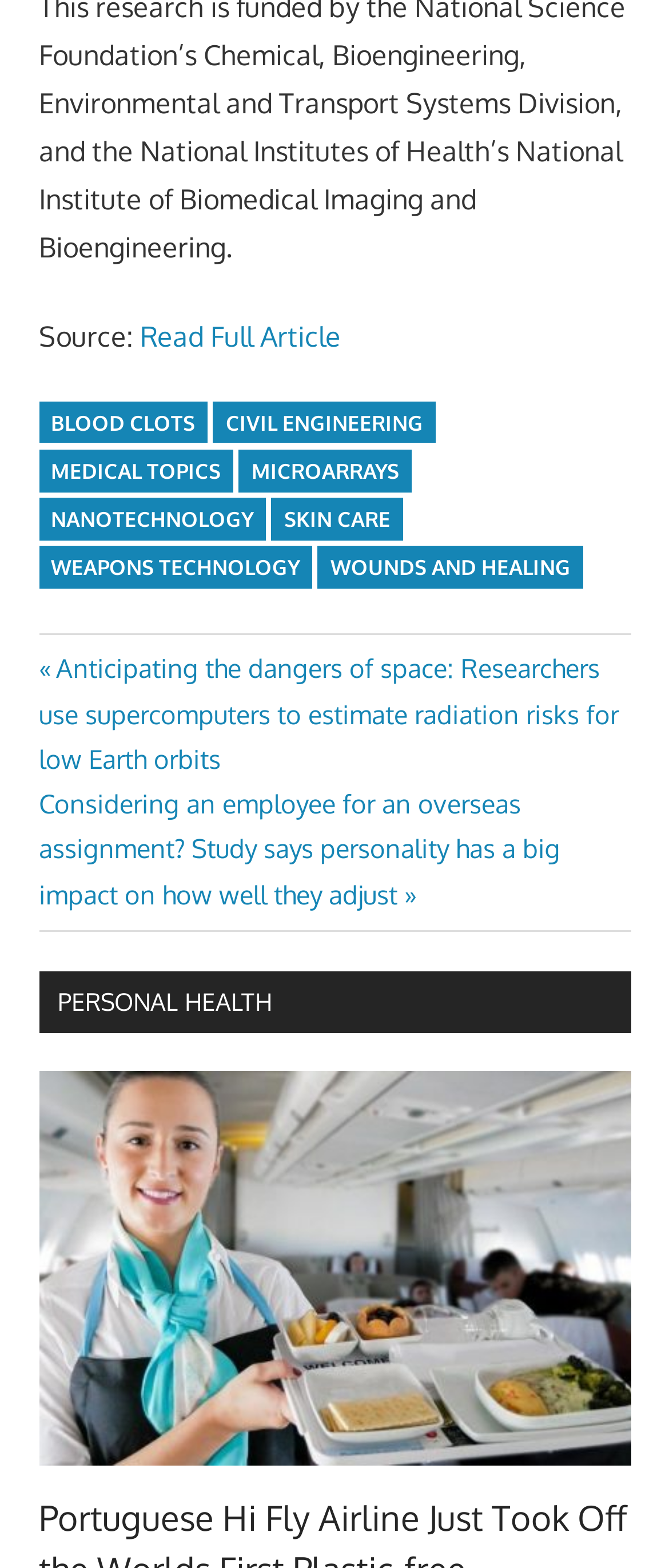Select the bounding box coordinates of the element I need to click to carry out the following instruction: "Share this post on Facebook".

None